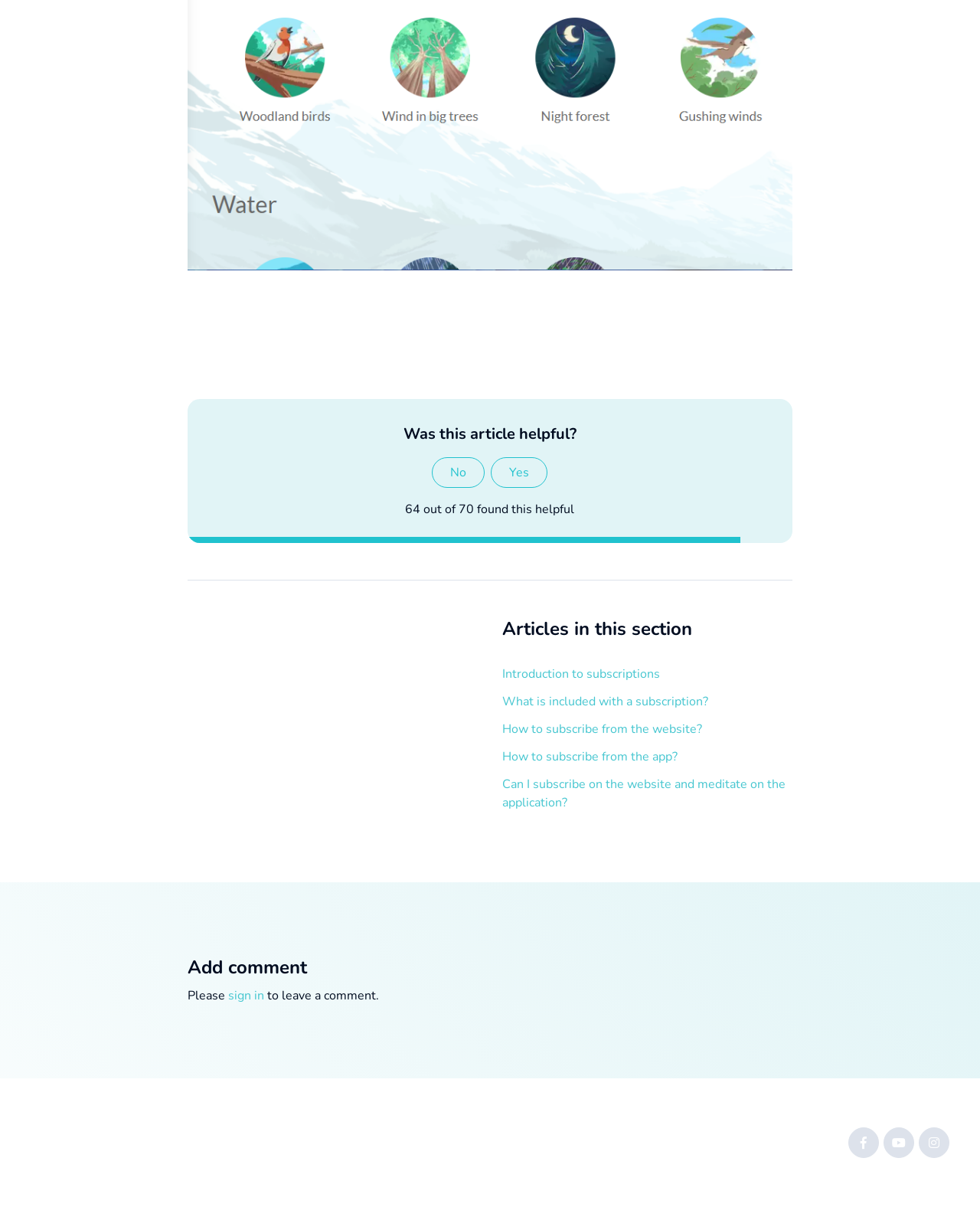Locate the UI element described as follows: "Yes". Return the bounding box coordinates as four float numbers between 0 and 1 in the order [left, top, right, bottom].

[0.501, 0.379, 0.559, 0.404]